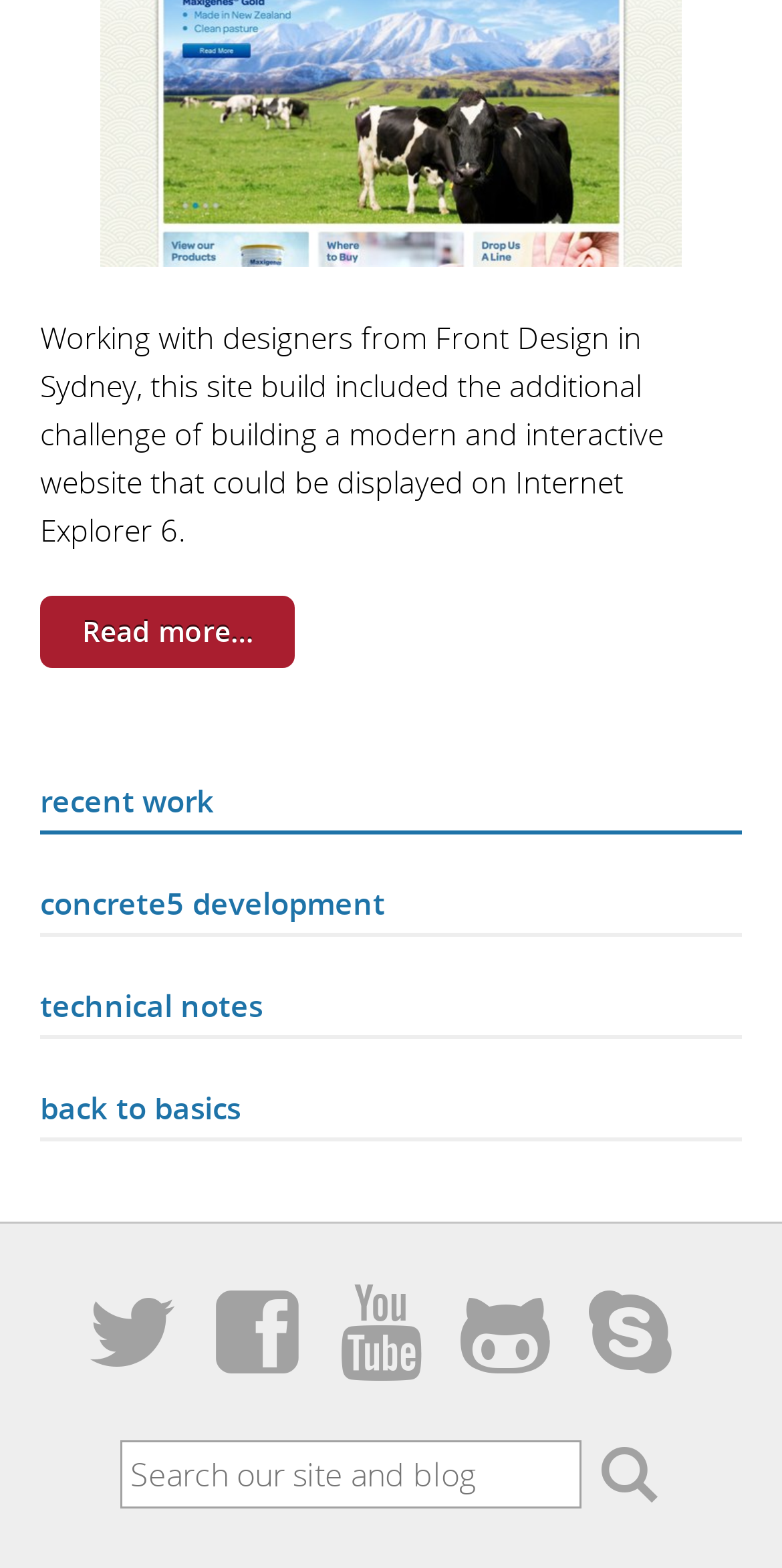What is the purpose of the textbox at the bottom?
Respond to the question with a single word or phrase according to the image.

Search